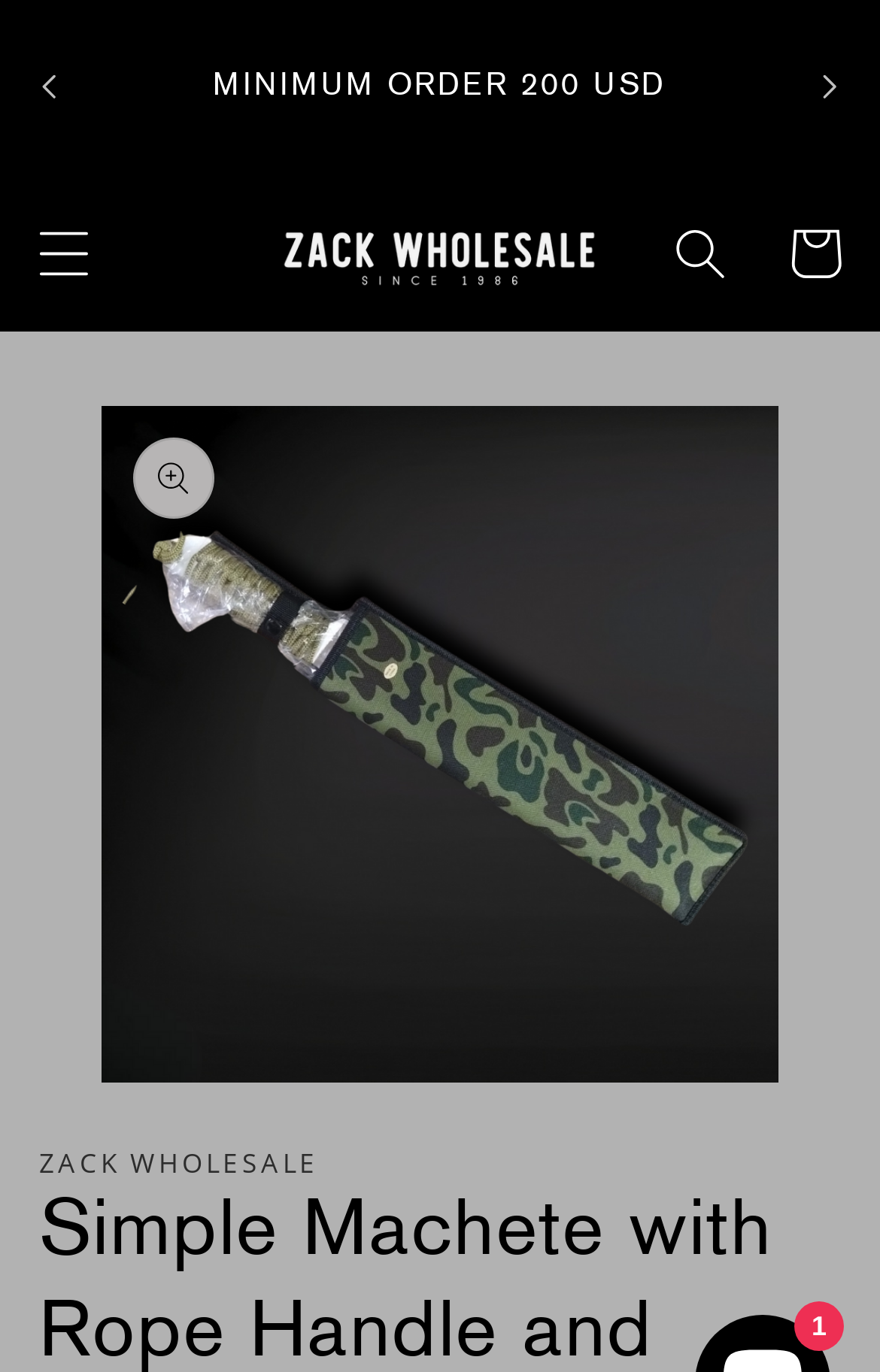Please give a short response to the question using one word or a phrase:
What is the function of the button at the top-right corner?

Search